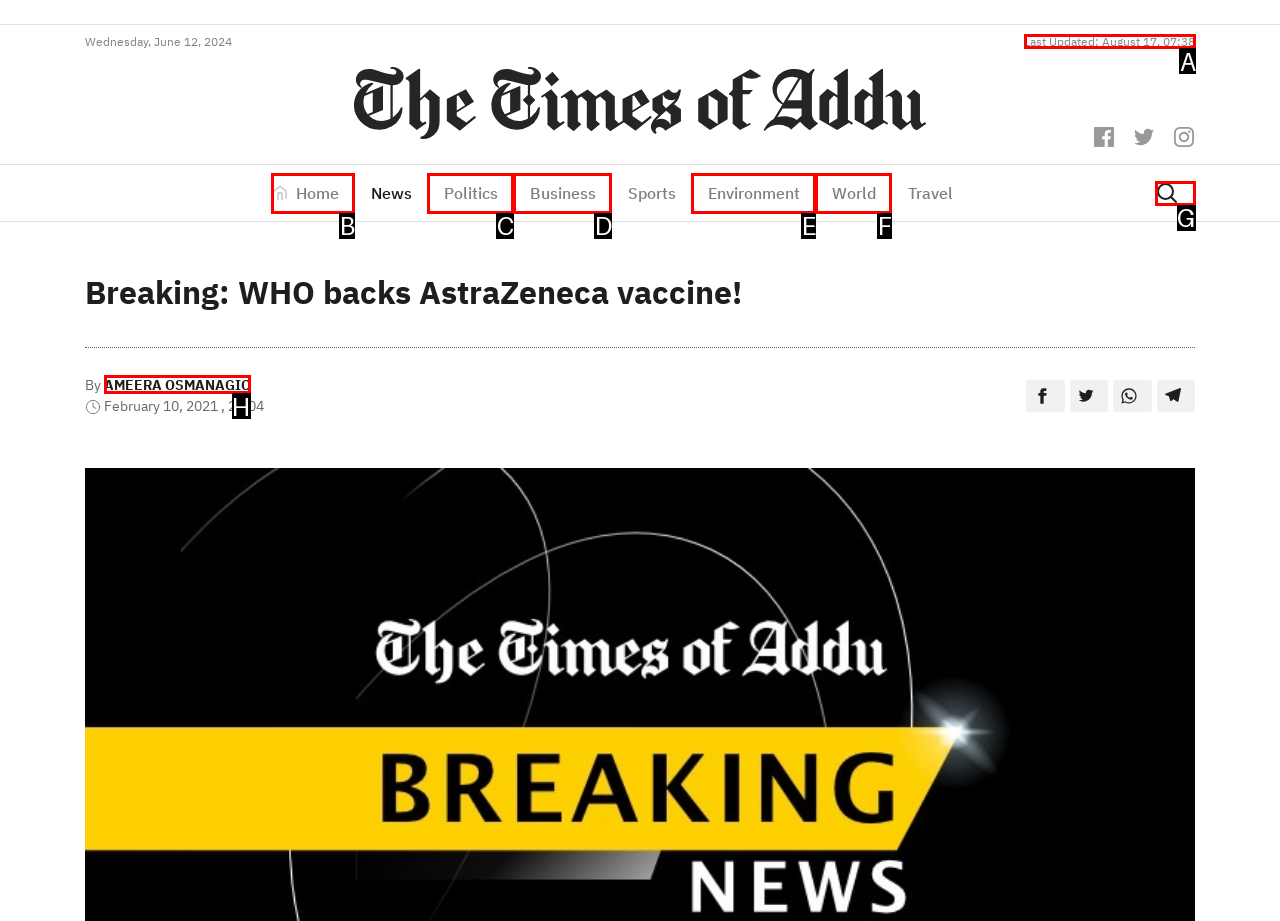From the given options, indicate the letter that corresponds to the action needed to complete this task: Check the latest update time. Respond with only the letter.

A